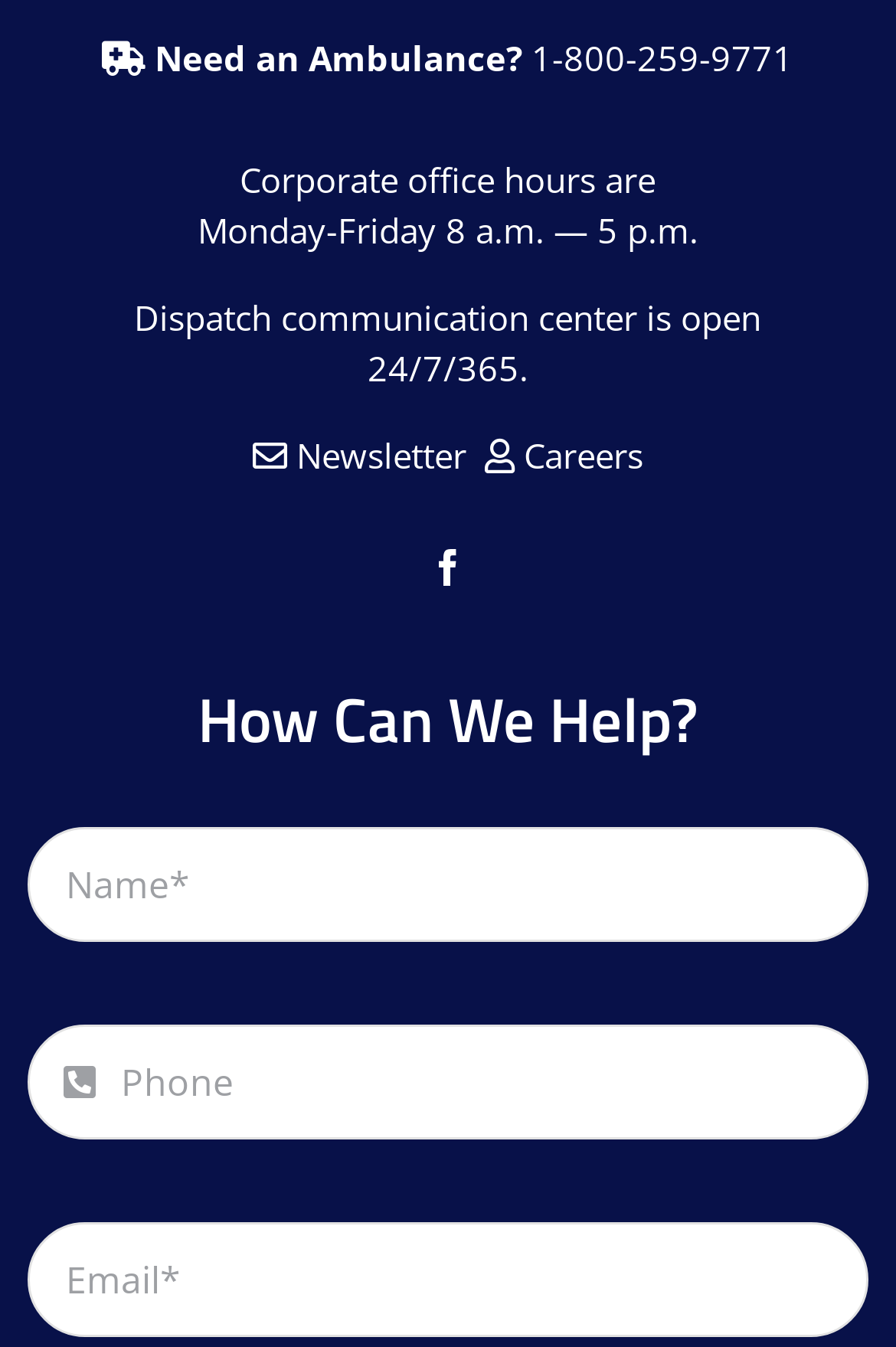What is the name of the social media platform with an icon on the page?
Craft a detailed and extensive response to the question.

The social media platform with an icon on the page can be identified by the link text 'facebook', which is located near the middle of the page.